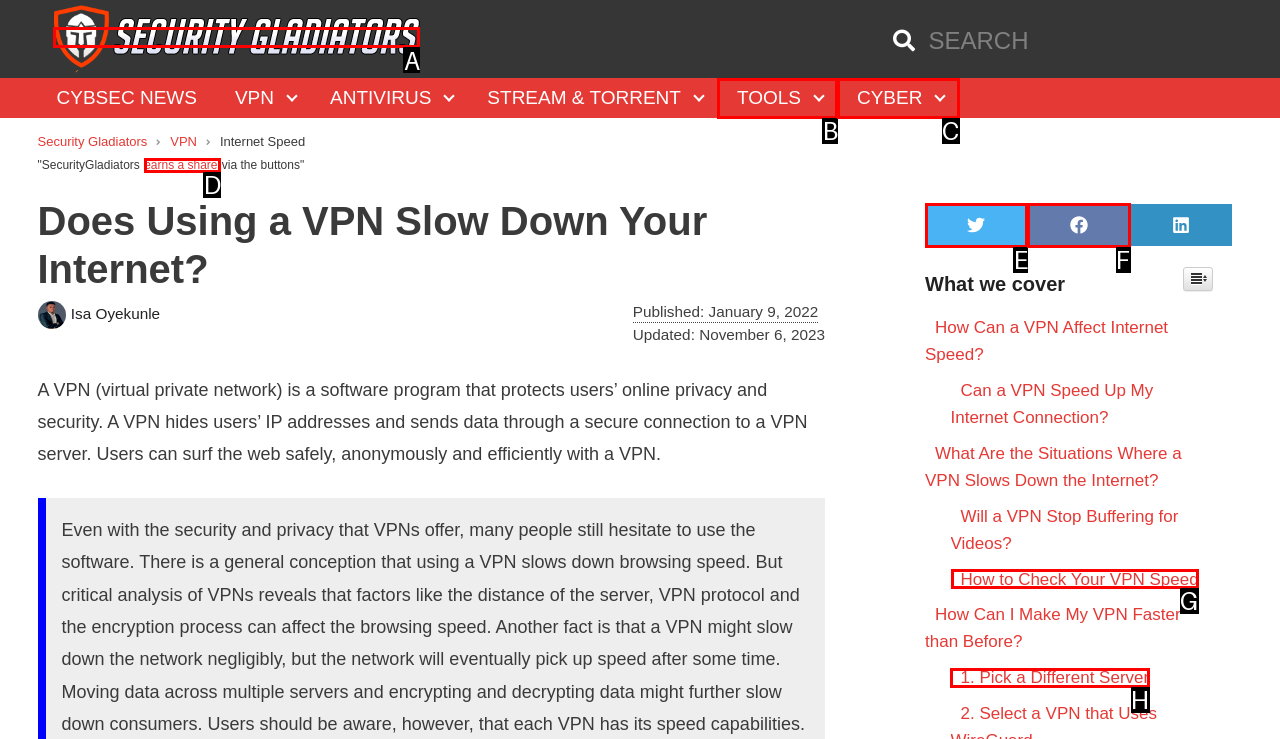Tell me which one HTML element I should click to complete the following instruction: Click on the 'News' link
Answer with the option's letter from the given choices directly.

None